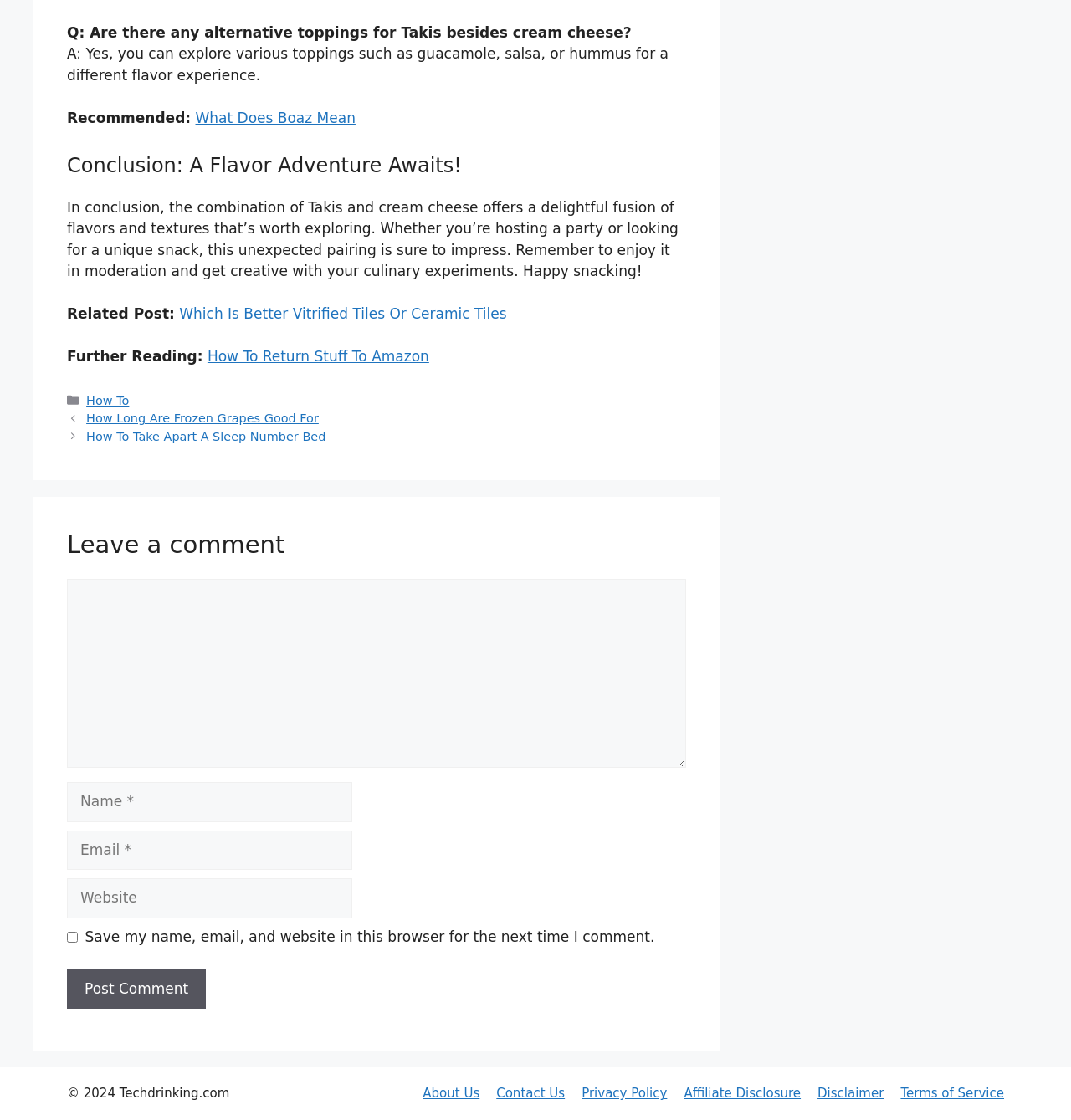Locate the bounding box coordinates of the clickable part needed for the task: "Click on the 'What Does Boaz Mean' link".

[0.182, 0.098, 0.332, 0.113]